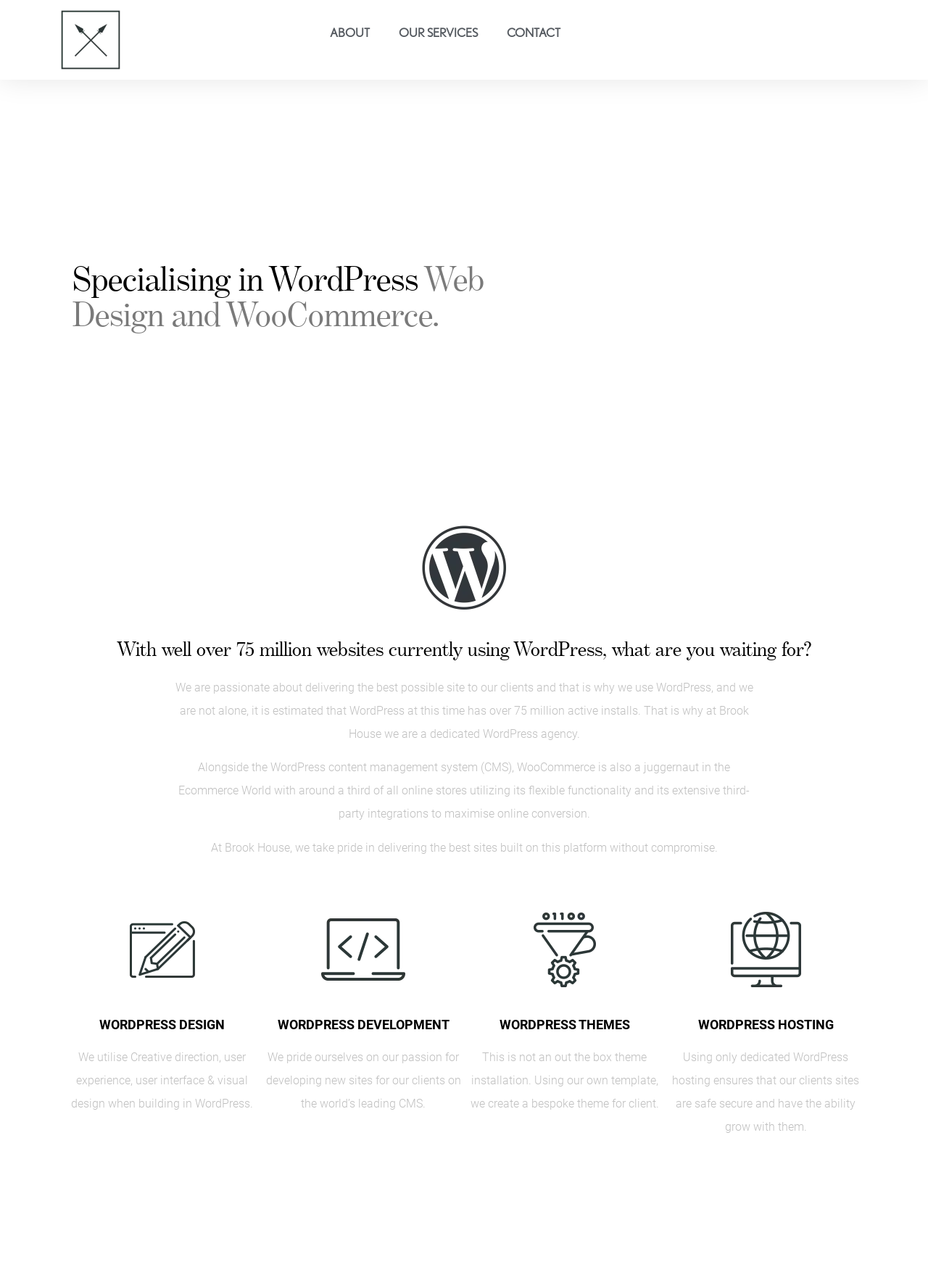Please provide a detailed answer to the question below based on the screenshot: 
What is WooCommerce's market share in the Ecommerce World?

The webpage states that 'WooCommerce is also a juggernaut in the Ecommerce World with around a third of all online stores utilizing its flexible functionality and its extensive third-party integrations to maximise online conversion', as indicated by the StaticText element with bounding box coordinates [0.192, 0.59, 0.808, 0.637]